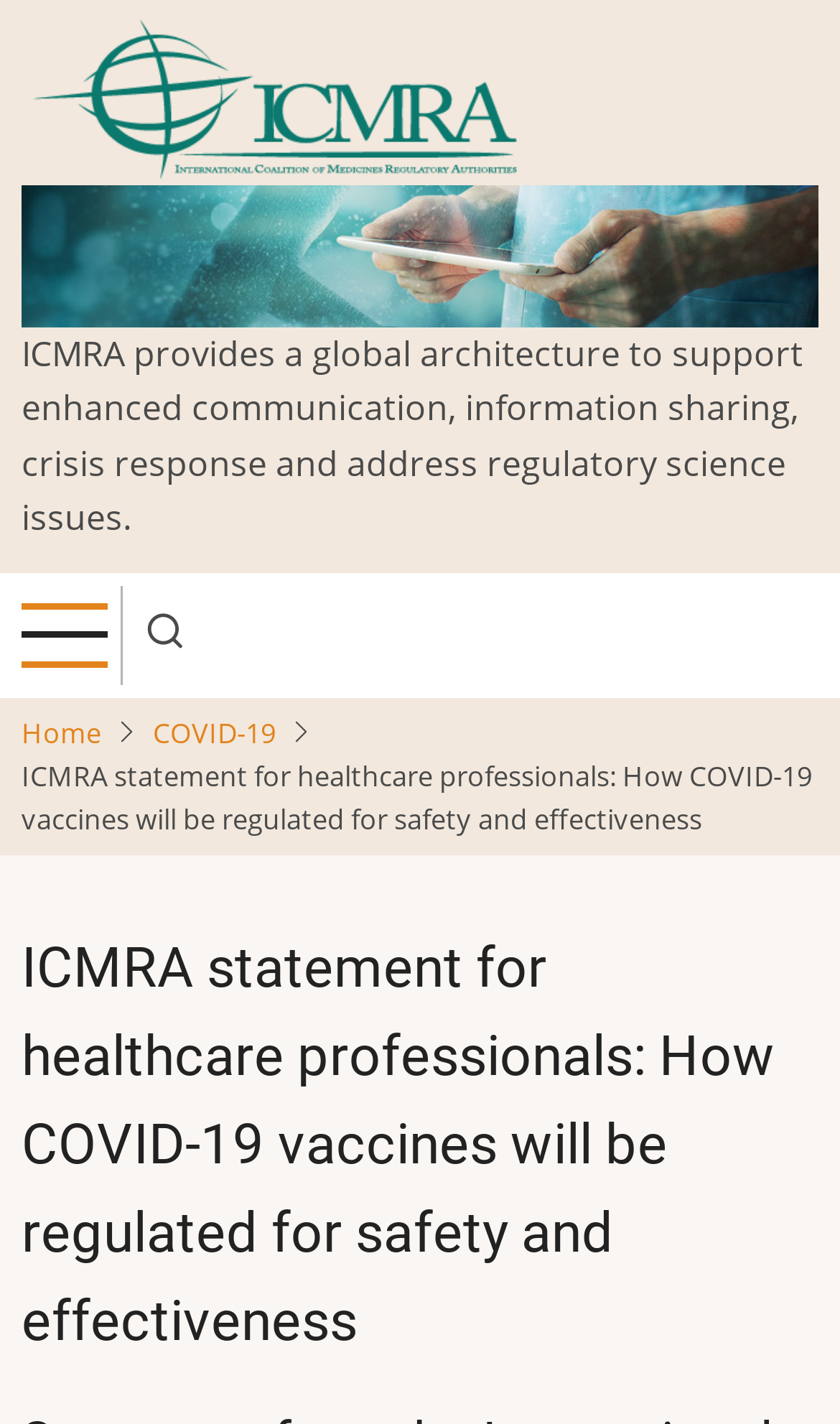Please reply to the following question using a single word or phrase: 
Is there a heading on the page?

Yes